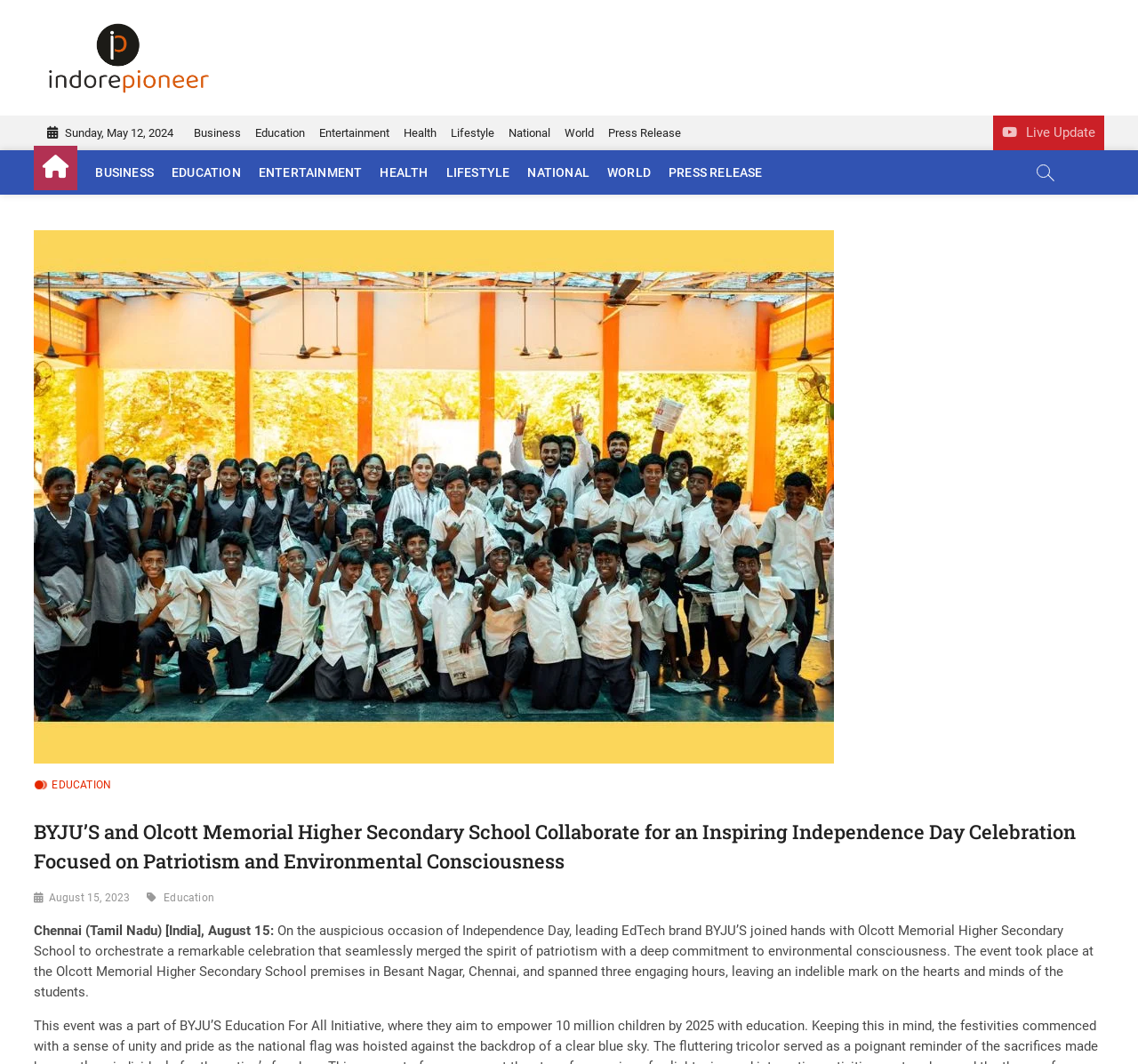Please reply to the following question using a single word or phrase: 
What is the name of the school that collaborated with BYJU'S?

Olcott Memorial Higher Secondary School